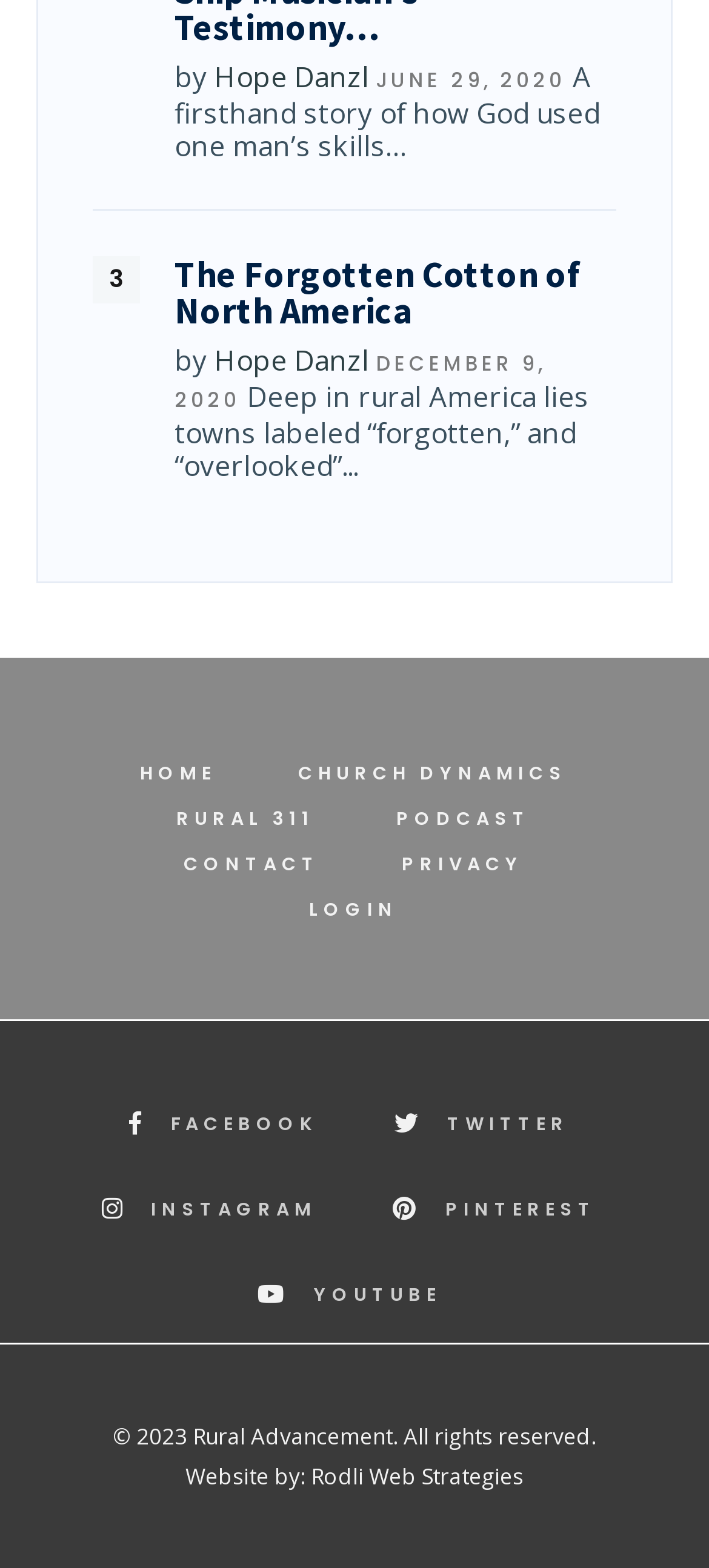Please give a concise answer to this question using a single word or phrase: 
What social media platforms are available?

FACEBOOK, TWITTER, INSTAGRAM, PINTEREST, YOUTUBE